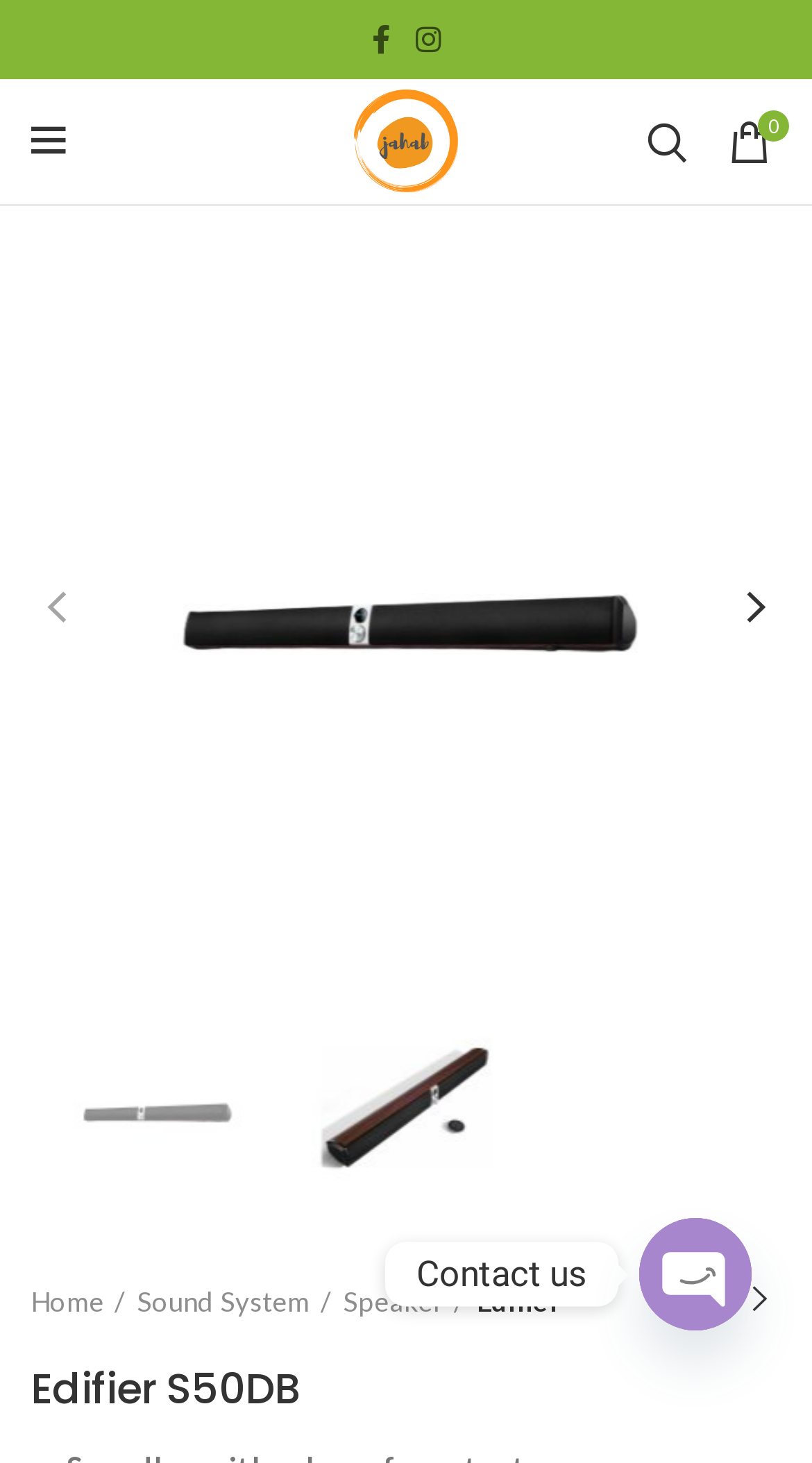Determine the bounding box coordinates for the clickable element to execute this instruction: "Contact us". Provide the coordinates as four float numbers between 0 and 1, i.e., [left, top, right, bottom].

[0.513, 0.856, 0.723, 0.884]